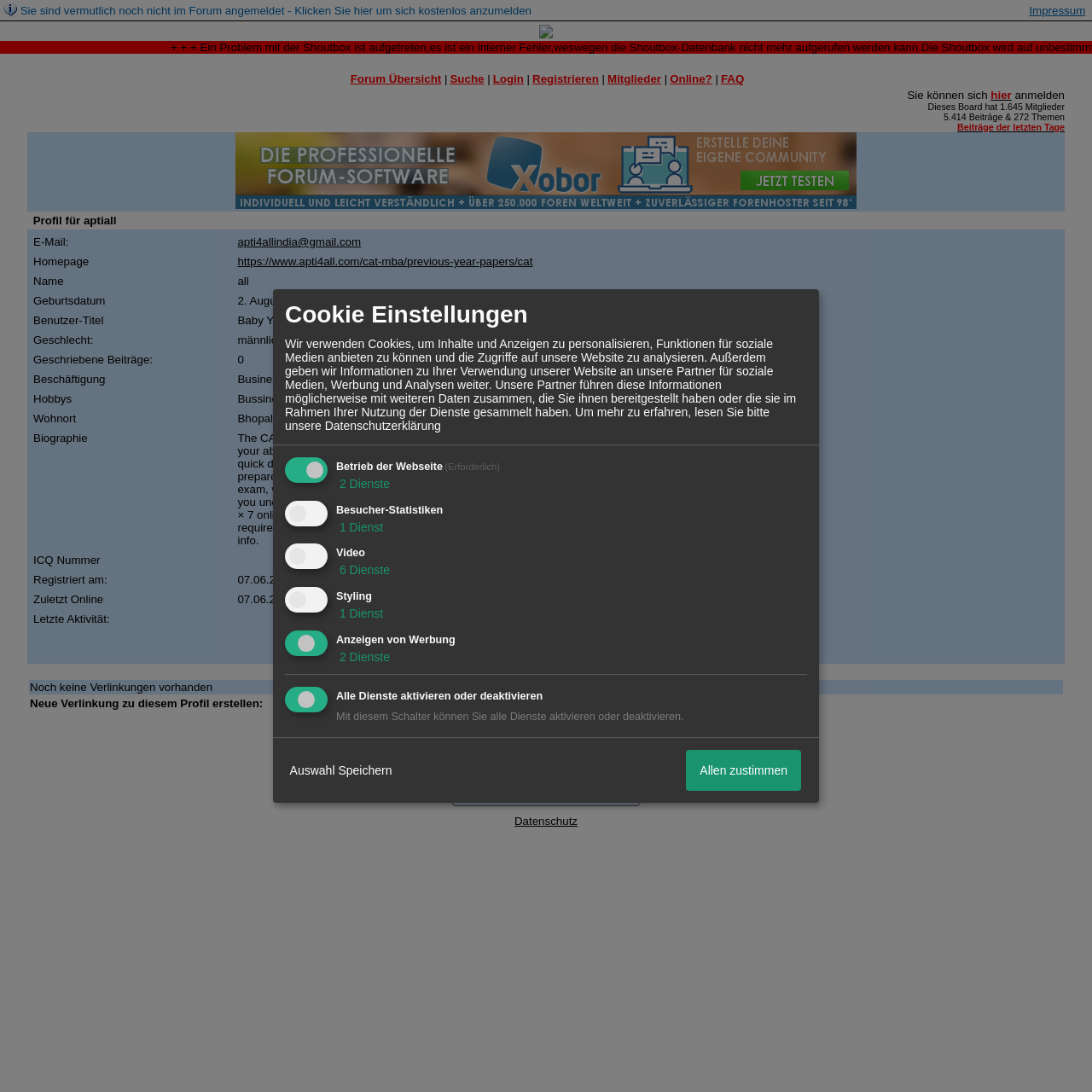How many members are there in this board?
Using the image, respond with a single word or phrase.

1,645